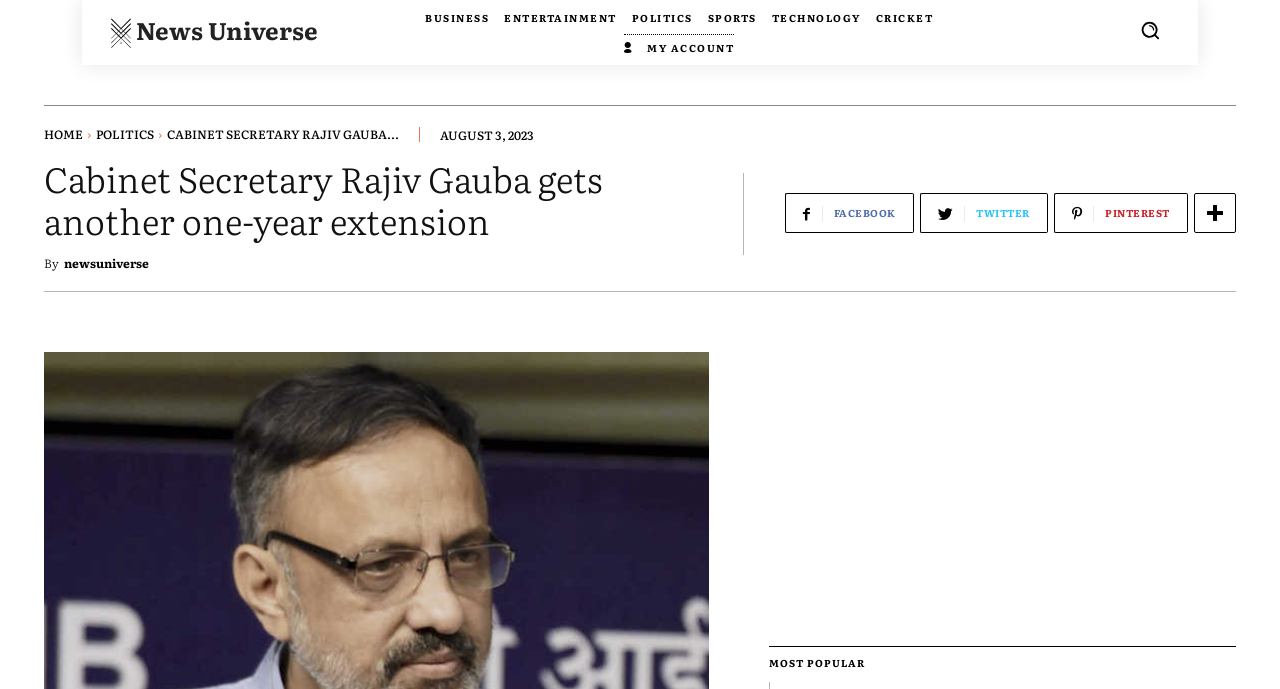Please give a succinct answer using a single word or phrase:
How many social media links are there?

4